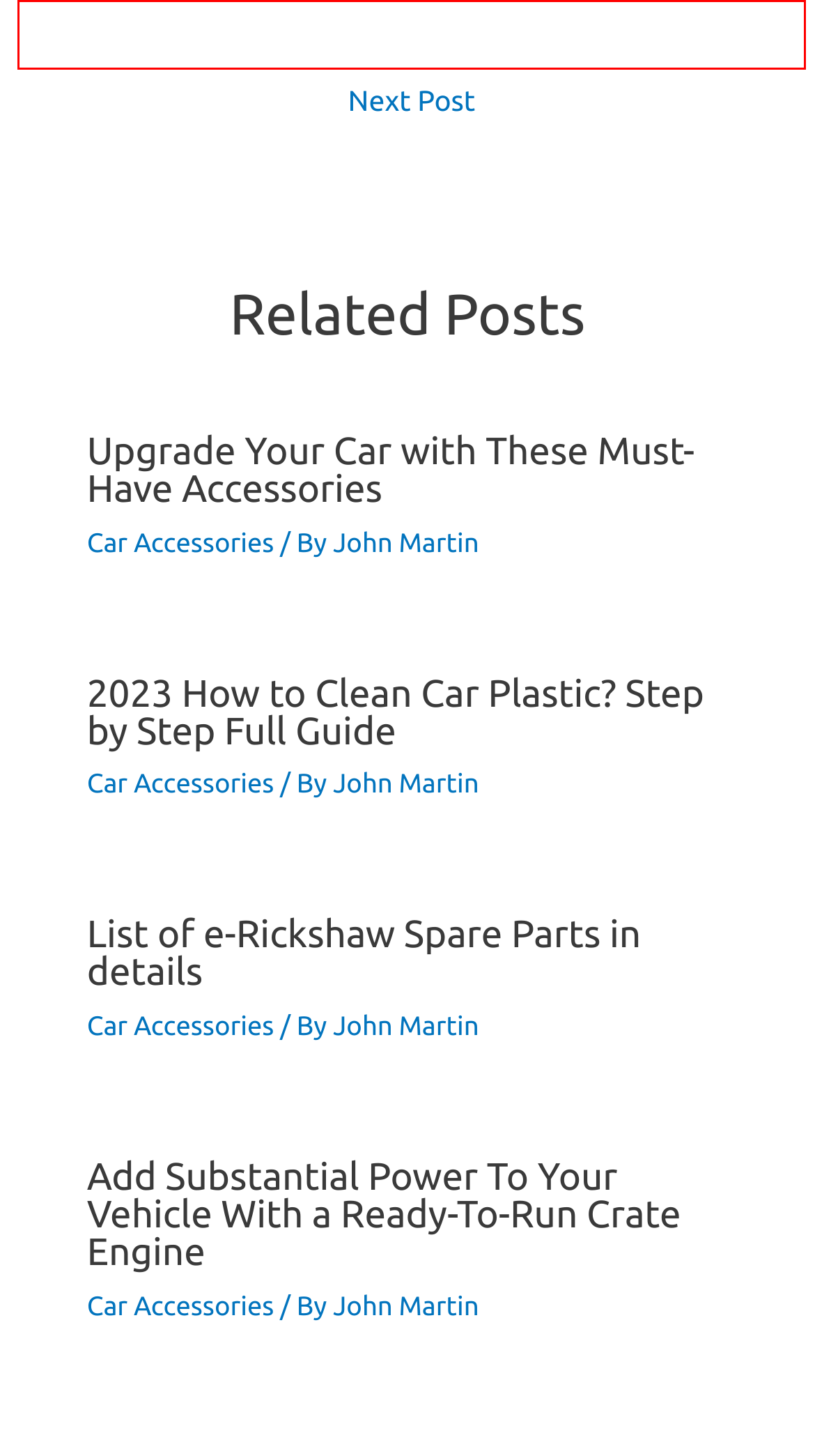You have a screenshot of a webpage with a red bounding box around an element. Choose the best matching webpage description that would appear after clicking the highlighted element. Here are the candidates:
A. List of e-Rickshaw Spare Parts in details - An Automotive Teller
B. Latest Trends in Automotive Electronics and Accessories - An Automotive Teller
C. Upgrade Your Car with These Must-Have Accessories - An Automotive Teller
D. Fuel Cost Calculator India - An Automotive Teller
E. Add Substantial Power To Your Vehicle With a Ready-To-Run Crate Engine - An Automotive Teller
F. Benefits of Valvoline Restore & Protect Synthetic Oil - An Automotive Teller
G. 2024 Audi R8 Price in India, Colours, Mileage, Specs and More - An Automotive Teller
H. 2023 How to Clean Car Plastic? Step by Step Full Guide - An Automotive Teller

F